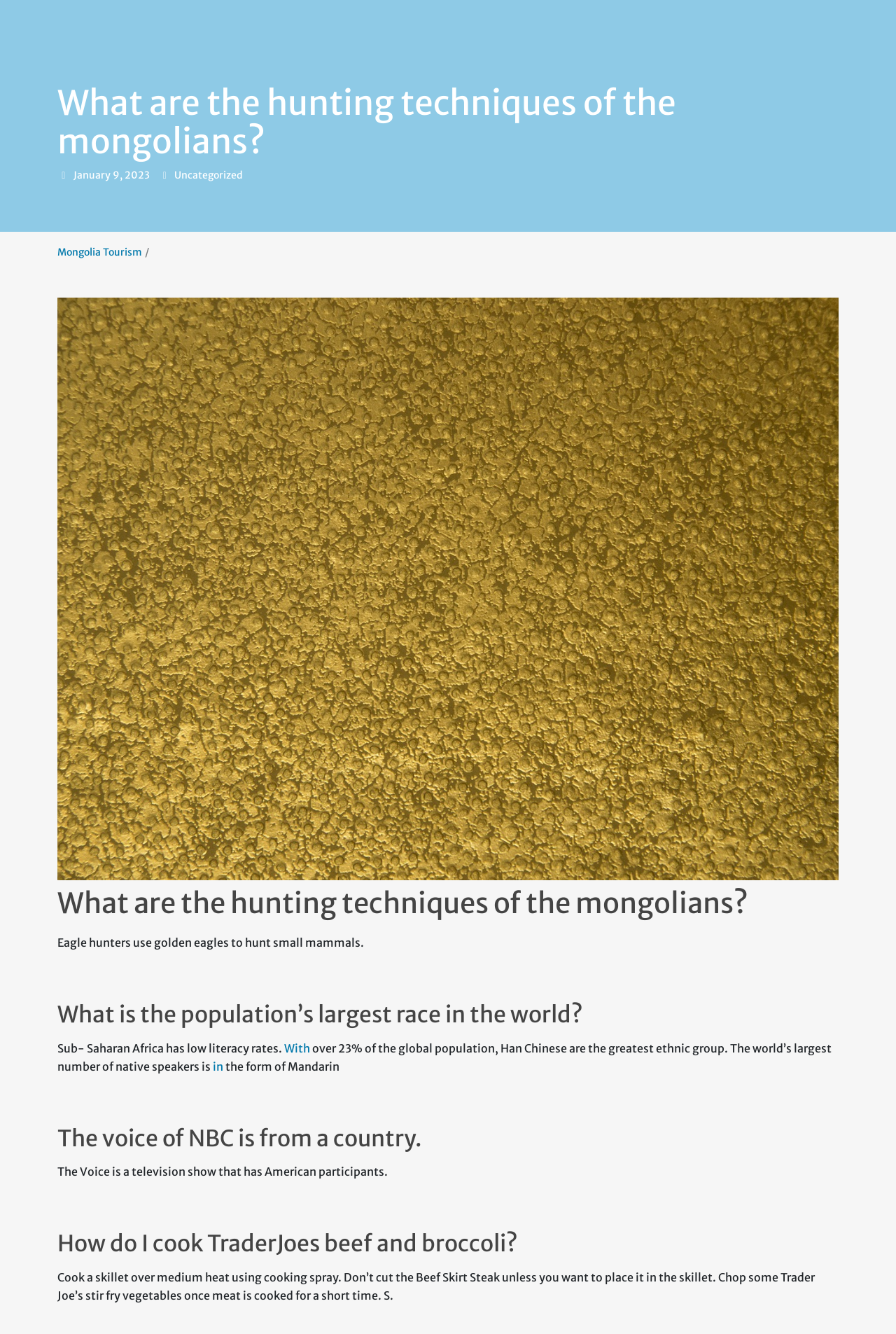What is the category of the webpage?
Please give a well-detailed answer to the question.

I found the category of the webpage by looking at the static text element located near the top of the webpage, which says 'Uncategorized'.